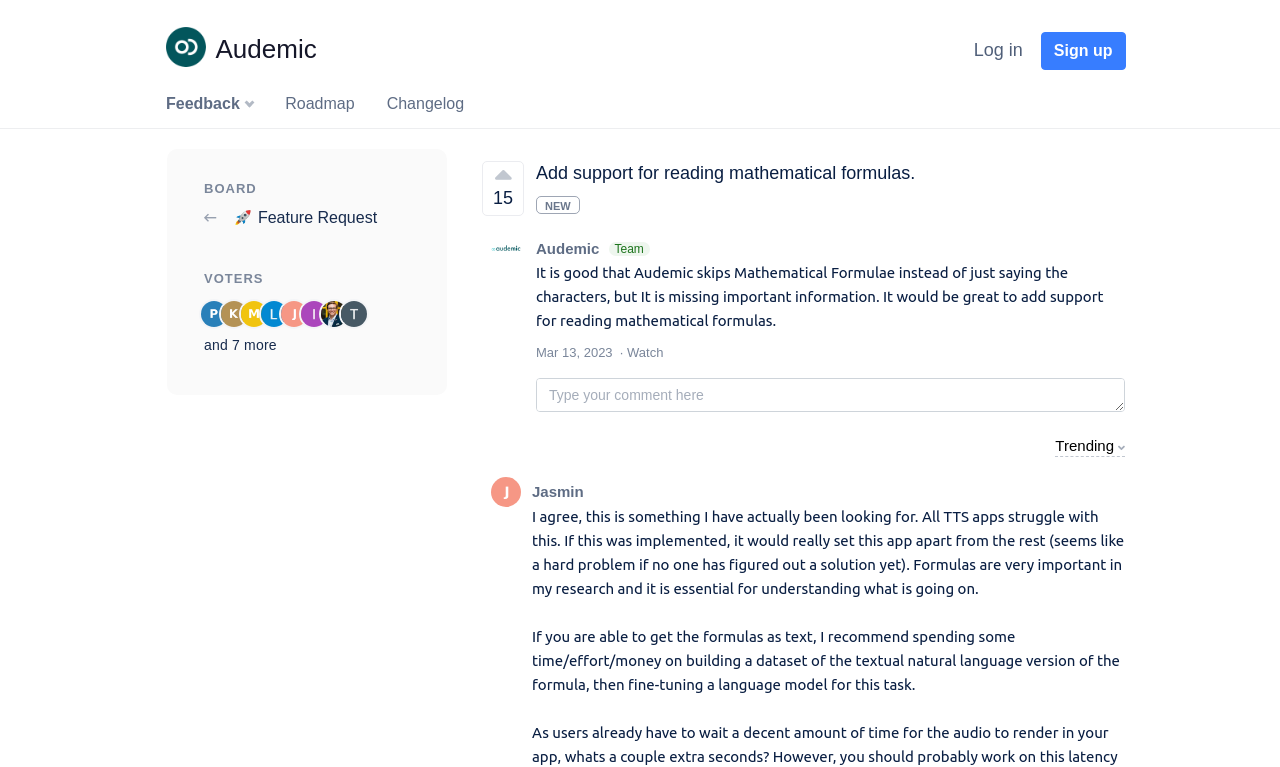Determine the bounding box coordinates of the section I need to click to execute the following instruction: "Provide feedback". Provide the coordinates as four float numbers between 0 and 1, i.e., [left, top, right, bottom].

[0.13, 0.12, 0.198, 0.151]